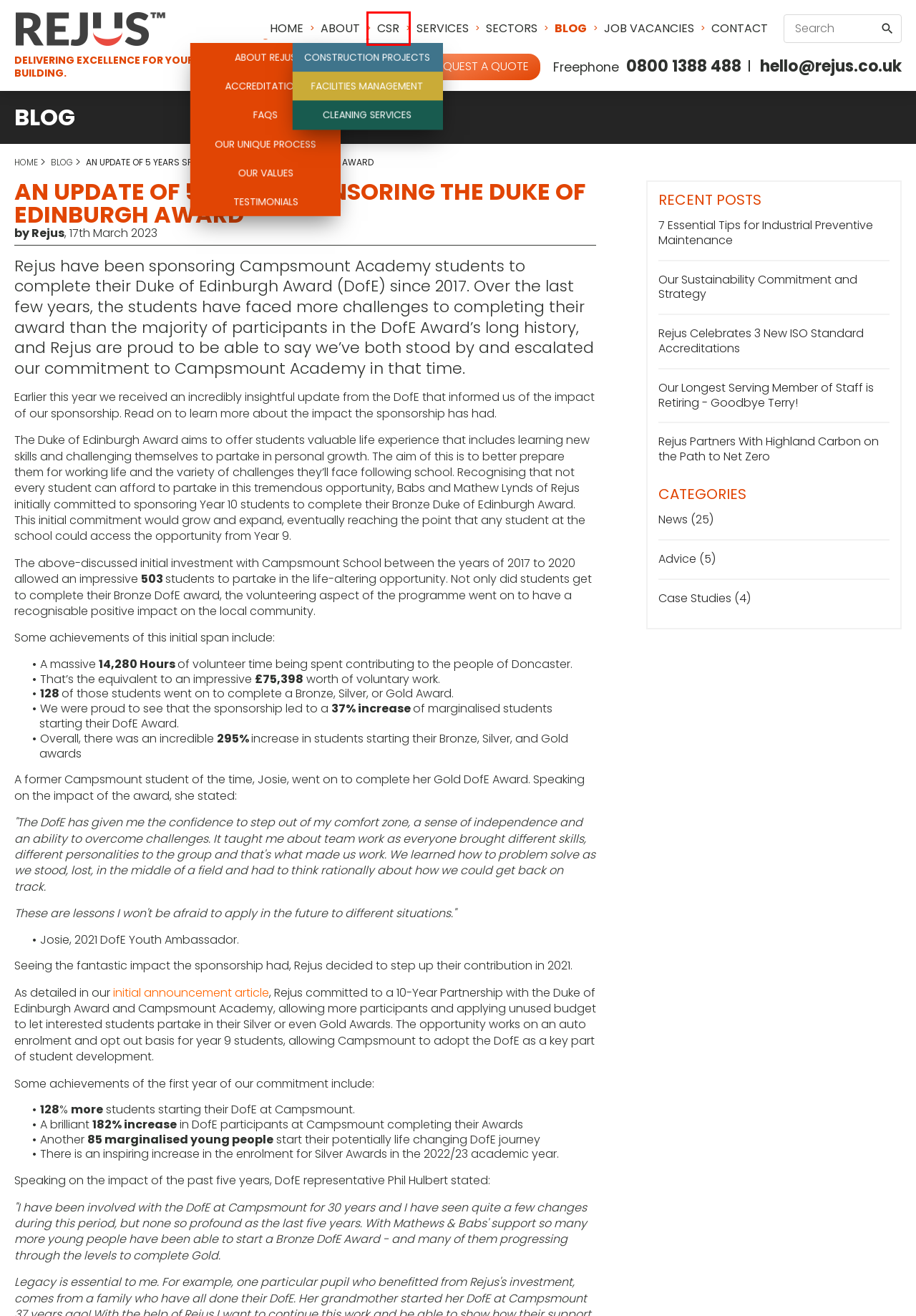After examining the screenshot of a webpage with a red bounding box, choose the most accurate webpage description that corresponds to the new page after clicking the element inside the red box. Here are the candidates:
A. Case Studies - Blog
B. Contact Rejus Facilities Management | Commercial Contract Services
C. 7 Essential Tips for Industrial Preventive Maintenance - Rejus Facilities Management
D. Blog & News
E. Our Sustainability Commitment and Strategy | Rejus Facilities Management
F. Advice - Blog
G. Rejus Social Responsibility | Our ESG, CSR, and Sustainability Efforts
H. Rejus Celebrates 3 New ISO Standard Accreditations

G